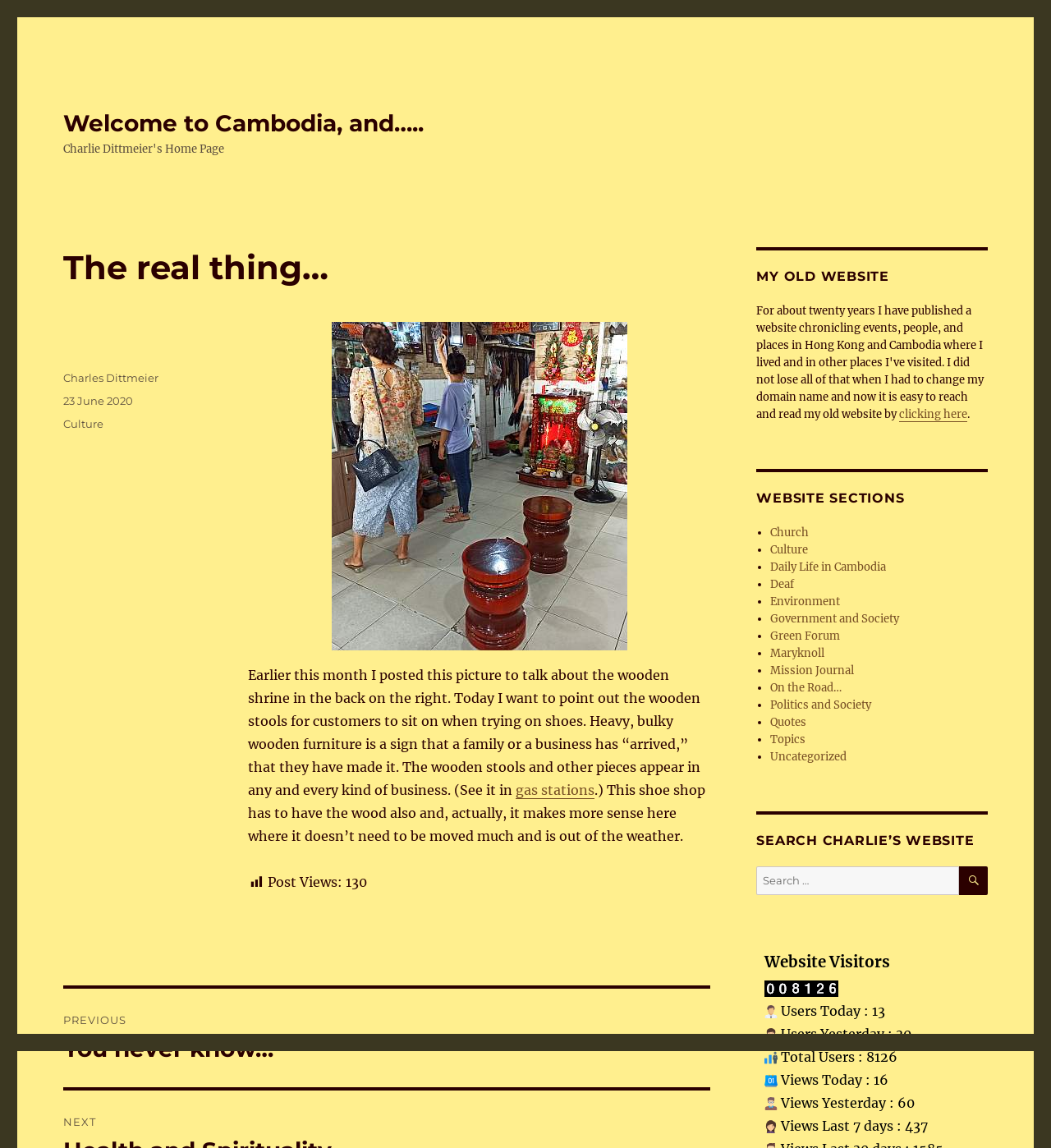Identify the main heading of the webpage and provide its text content.

The real thing…